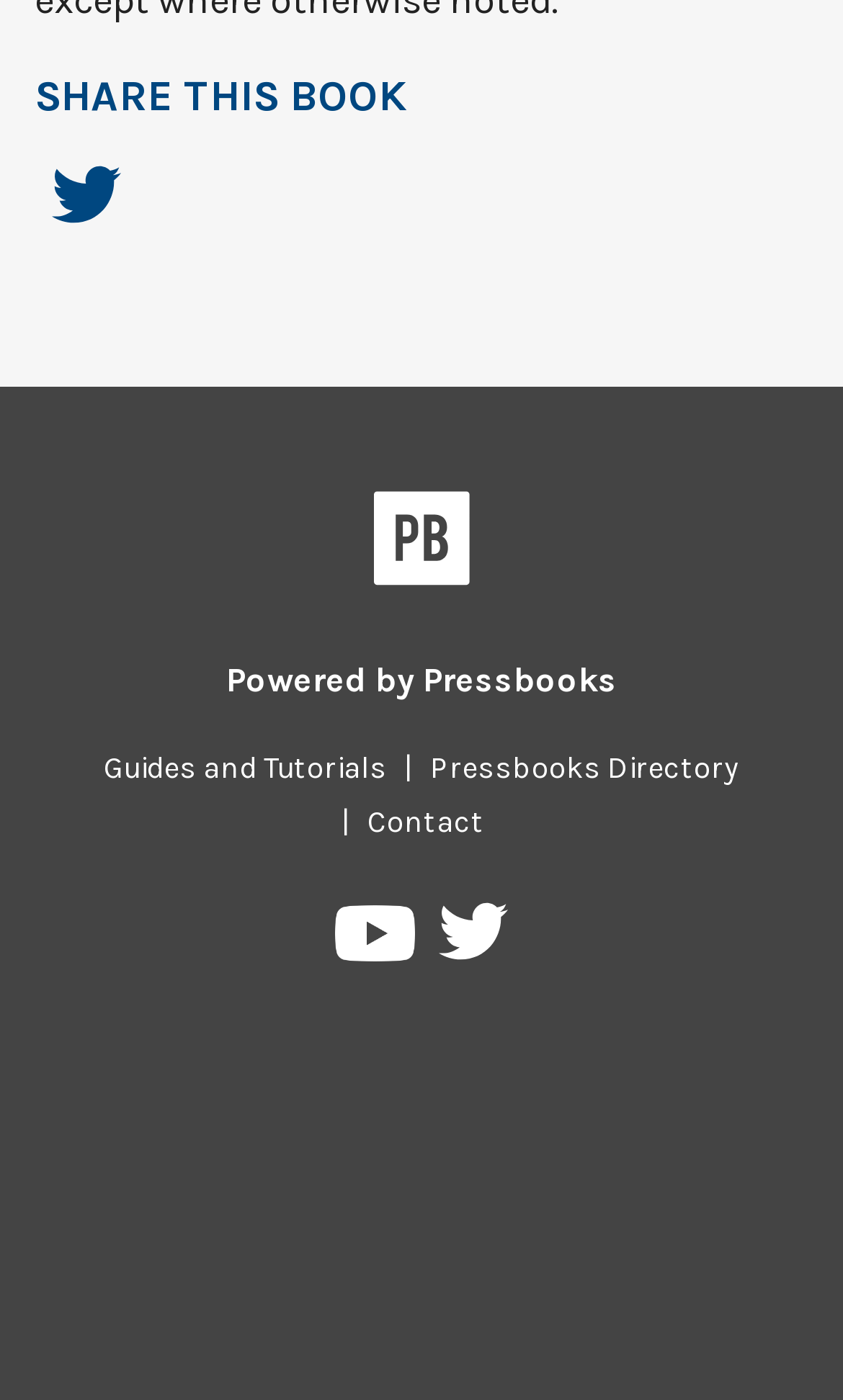Can you pinpoint the bounding box coordinates for the clickable element required for this instruction: "Watch Pressbooks on YouTube"? The coordinates should be four float numbers between 0 and 1, i.e., [left, top, right, bottom].

[0.398, 0.646, 0.499, 0.701]